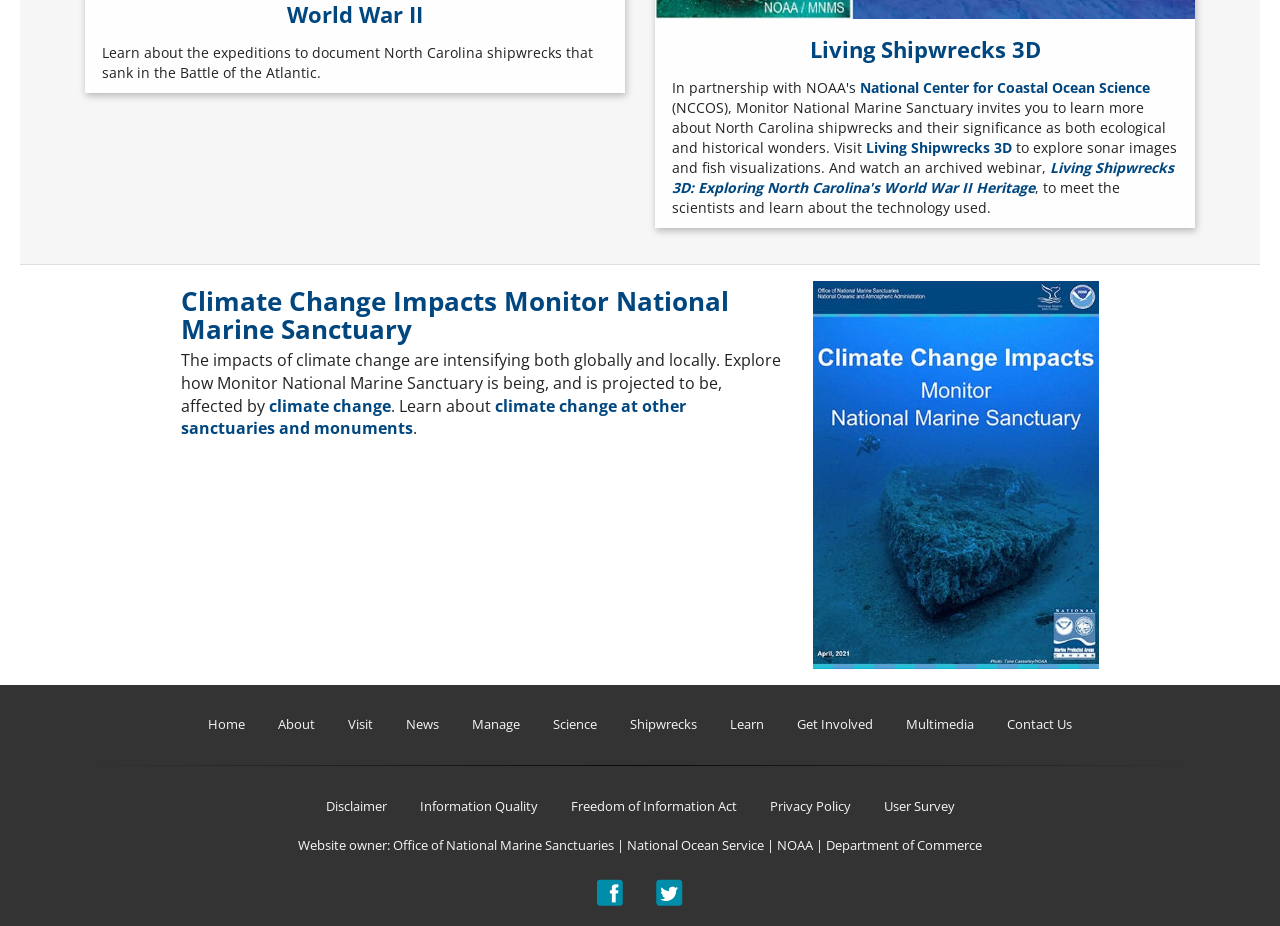Provide the bounding box coordinates of the HTML element this sentence describes: "Office of National Marine Sanctuaries". The bounding box coordinates consist of four float numbers between 0 and 1, i.e., [left, top, right, bottom].

[0.307, 0.902, 0.48, 0.922]